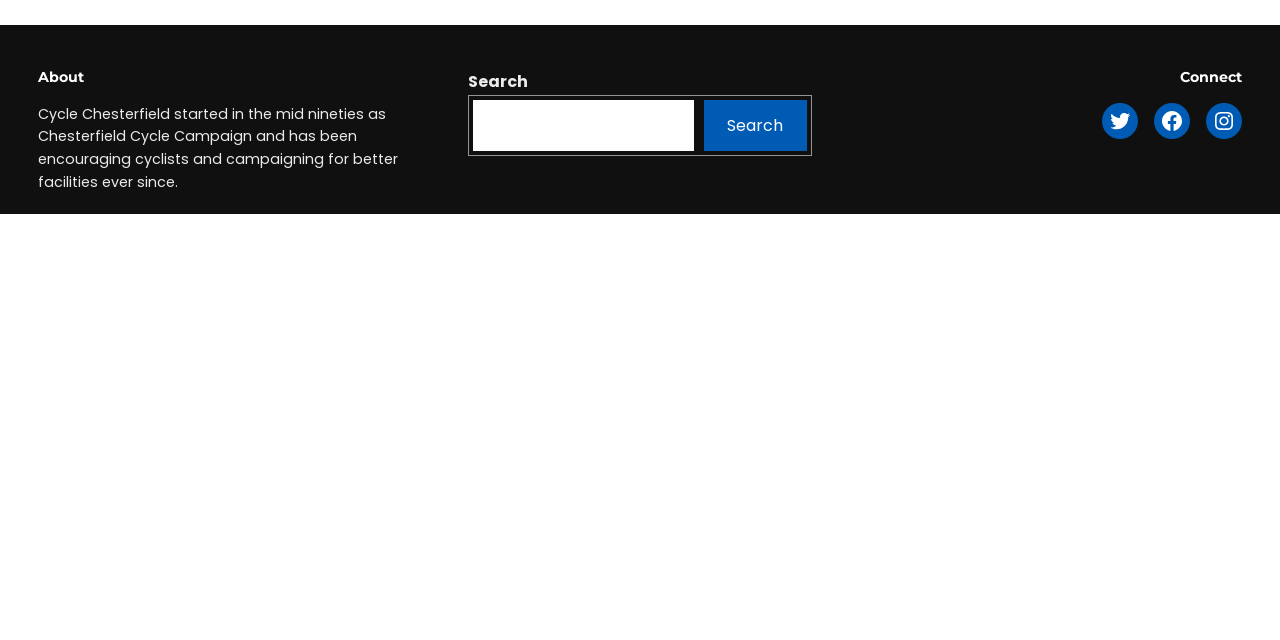Provide the bounding box for the UI element matching this description: "Instagram".

[0.942, 0.16, 0.97, 0.216]